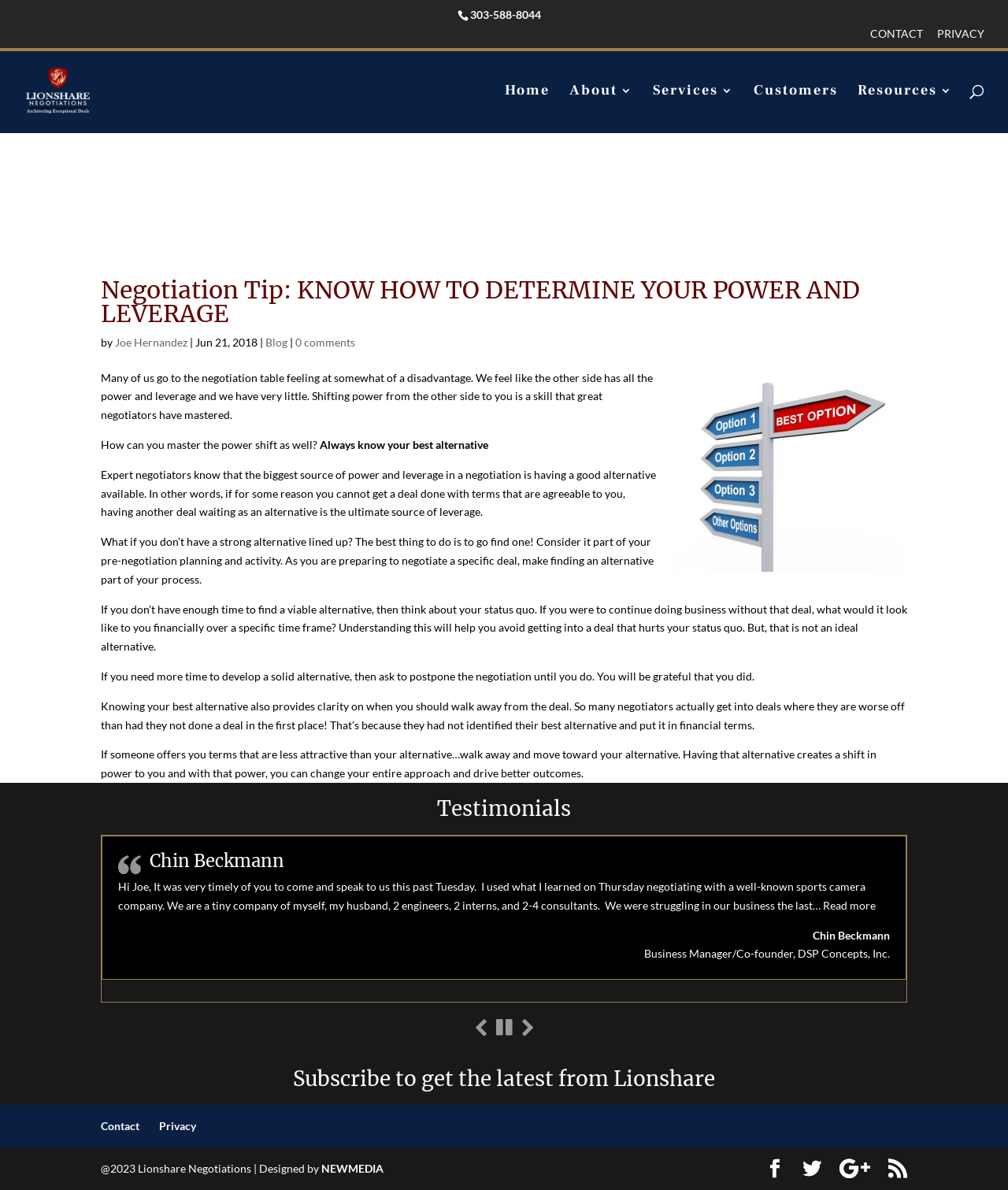Identify the bounding box coordinates of the part that should be clicked to carry out this instruction: "Call the phone number".

[0.466, 0.006, 0.536, 0.018]